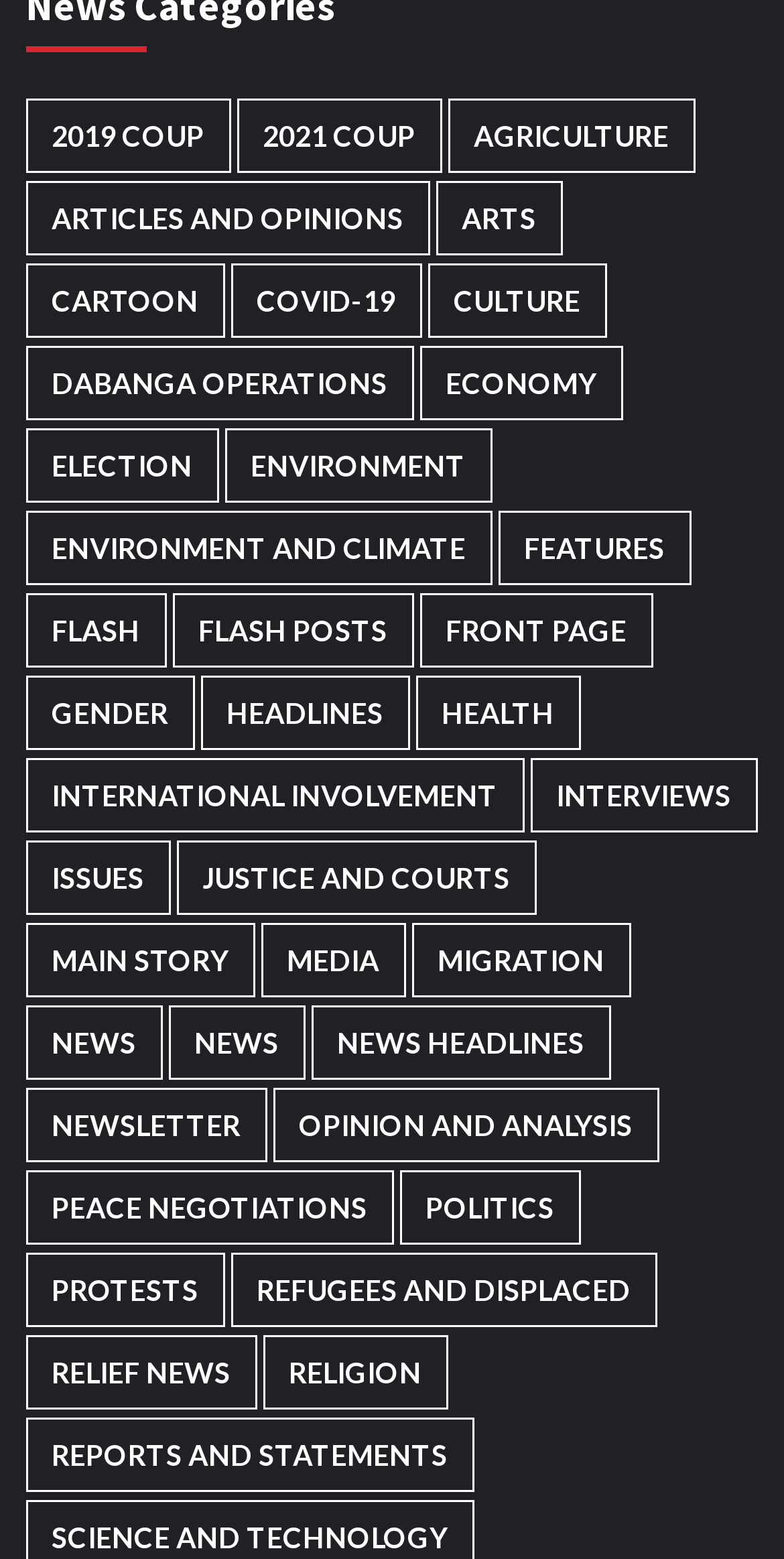Identify the bounding box coordinates for the element that needs to be clicked to fulfill this instruction: "View Agriculture news". Provide the coordinates in the format of four float numbers between 0 and 1: [left, top, right, bottom].

[0.571, 0.063, 0.886, 0.11]